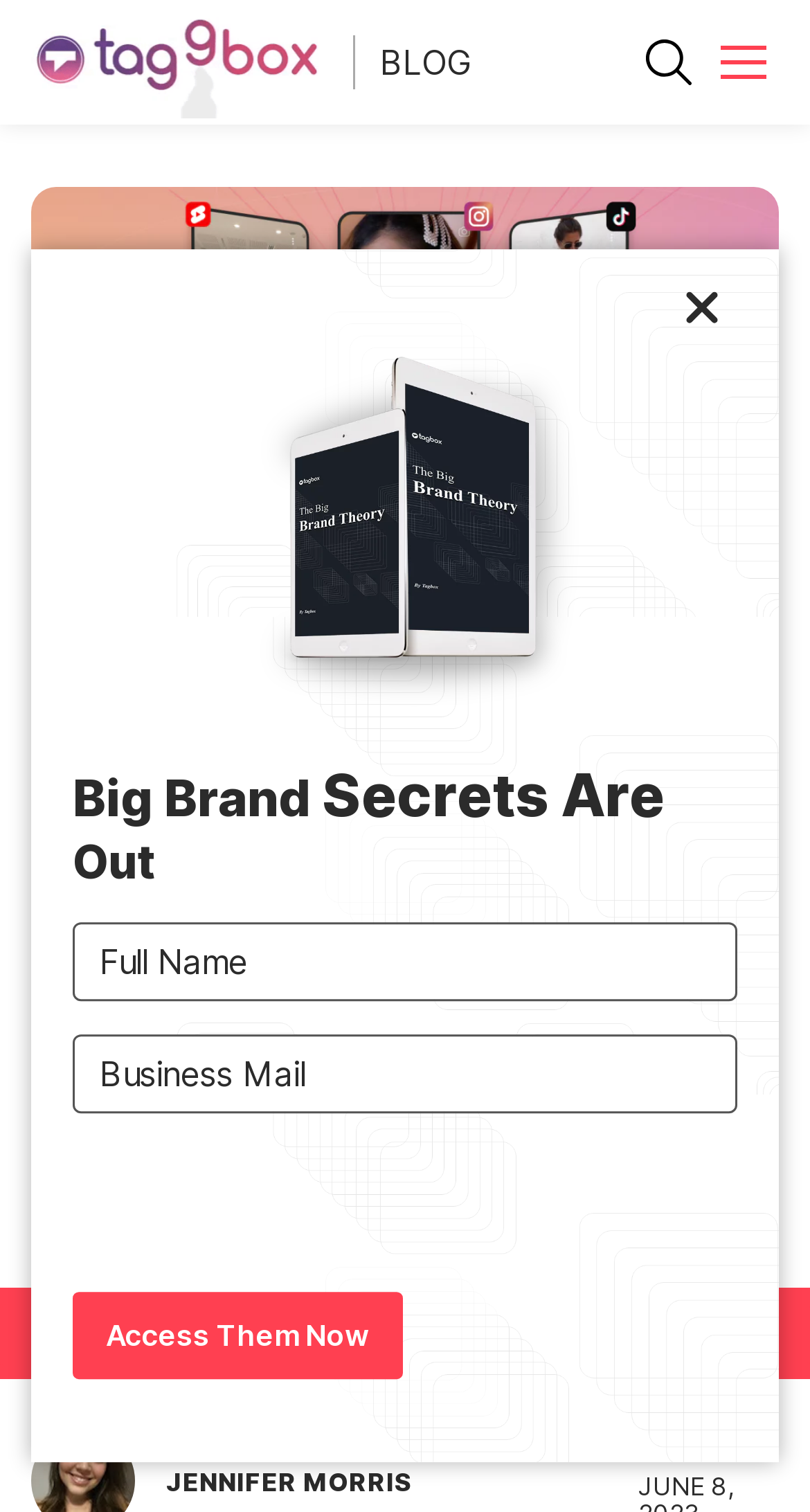Identify the bounding box coordinates of the element that should be clicked to fulfill this task: "Read about what is short form video content". The coordinates should be provided as four float numbers between 0 and 1, i.e., [left, top, right, bottom].

[0.118, 0.469, 0.933, 0.496]